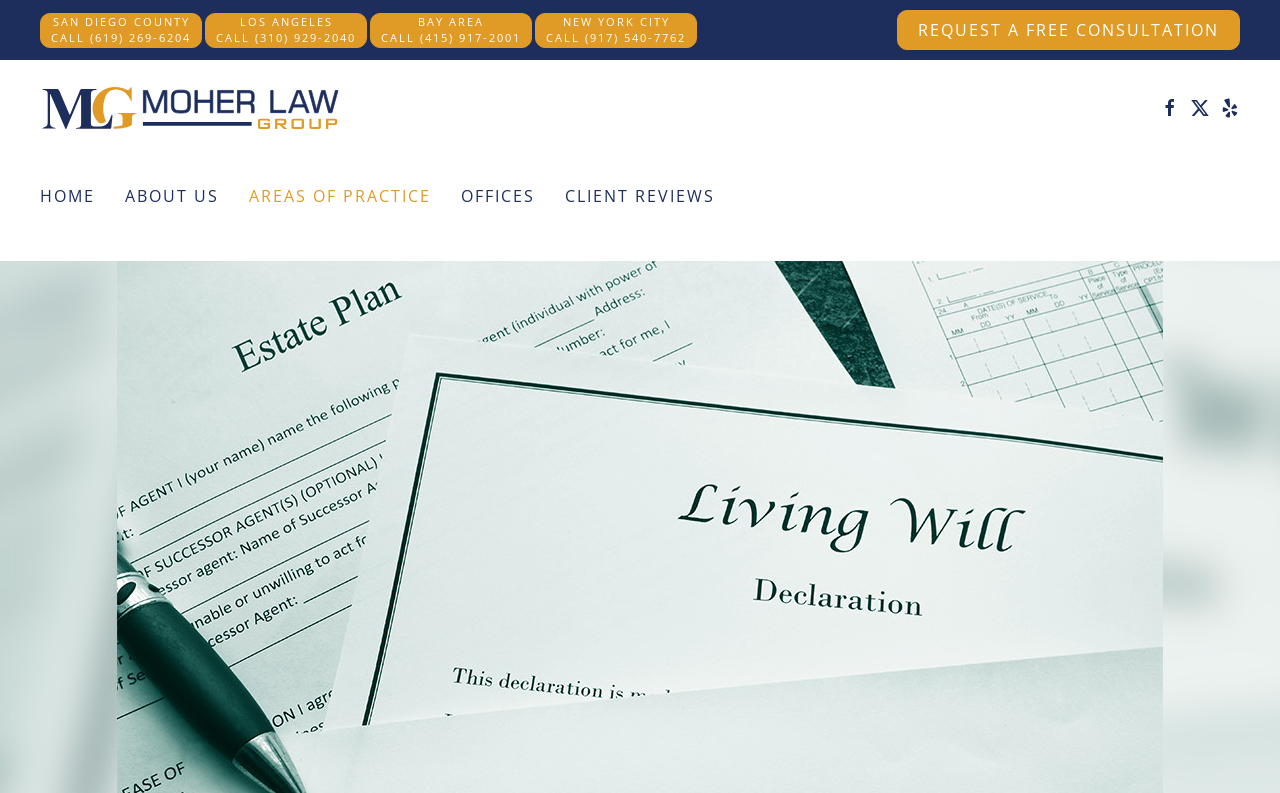Refer to the image and answer the question with as much detail as possible: What is the purpose of the 'REQUEST A FREE CONSULTATION' link?

The link 'REQUEST A FREE CONSULTATION' is likely intended to allow users to schedule a consultation with the law firm, possibly to discuss their estate planning needs. This link is prominently displayed on the webpage, suggesting that it is an important call-to-action for the website.